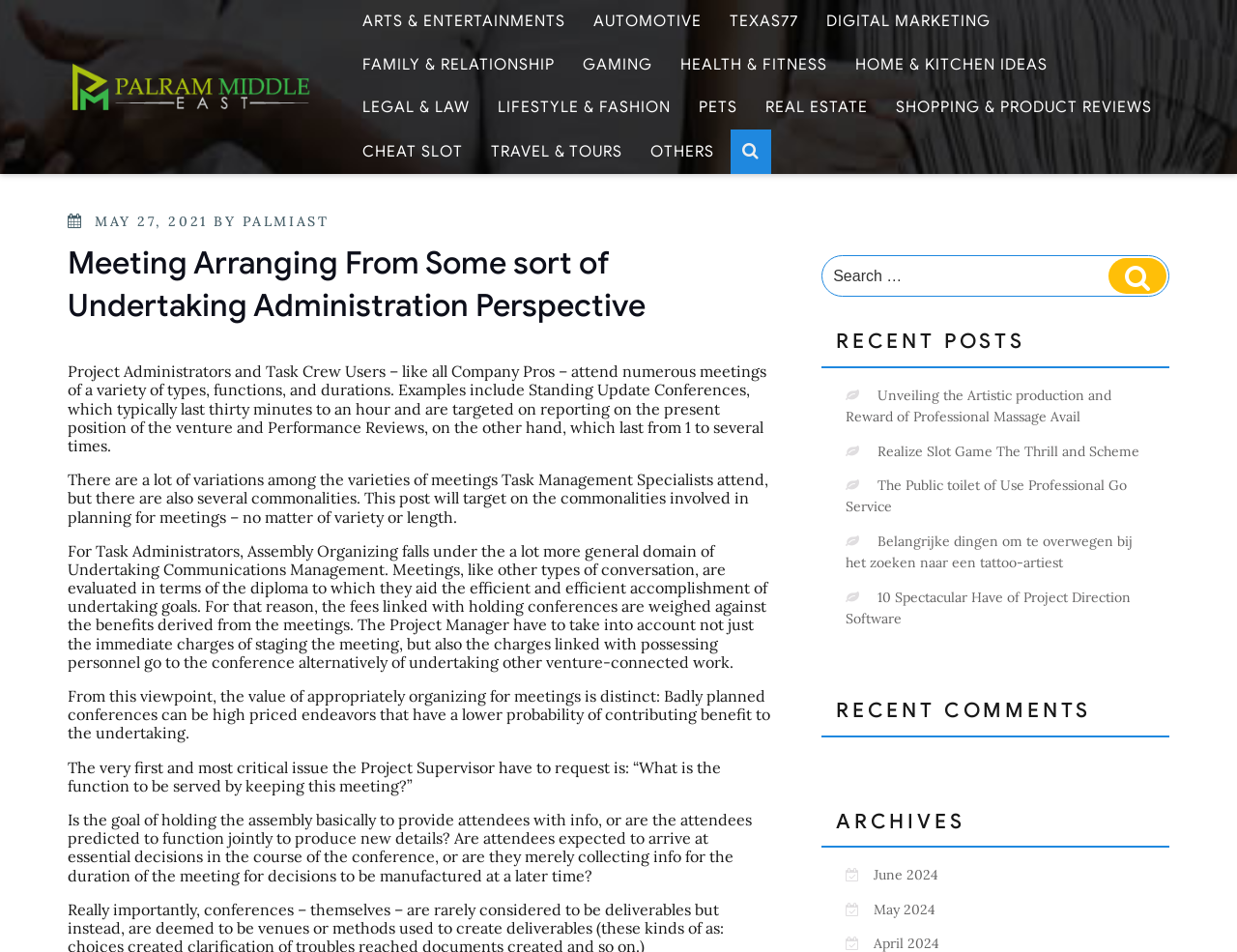What type of professionals attend numerous meetings?
Using the image, answer in one word or phrase.

Project Administrators